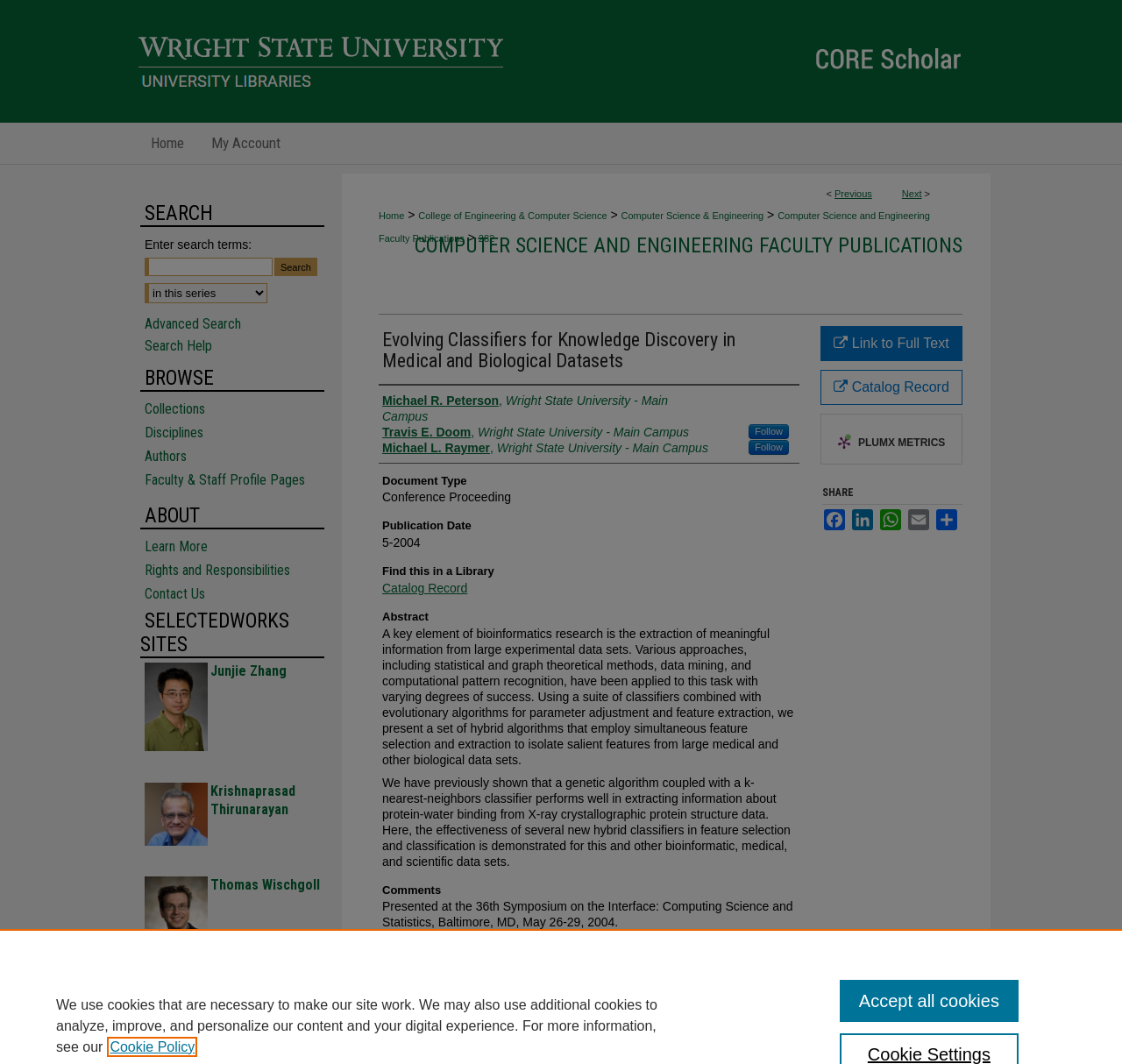Find the bounding box coordinates of the clickable area that will achieve the following instruction: "Share the publication on Facebook".

[0.733, 0.479, 0.755, 0.499]